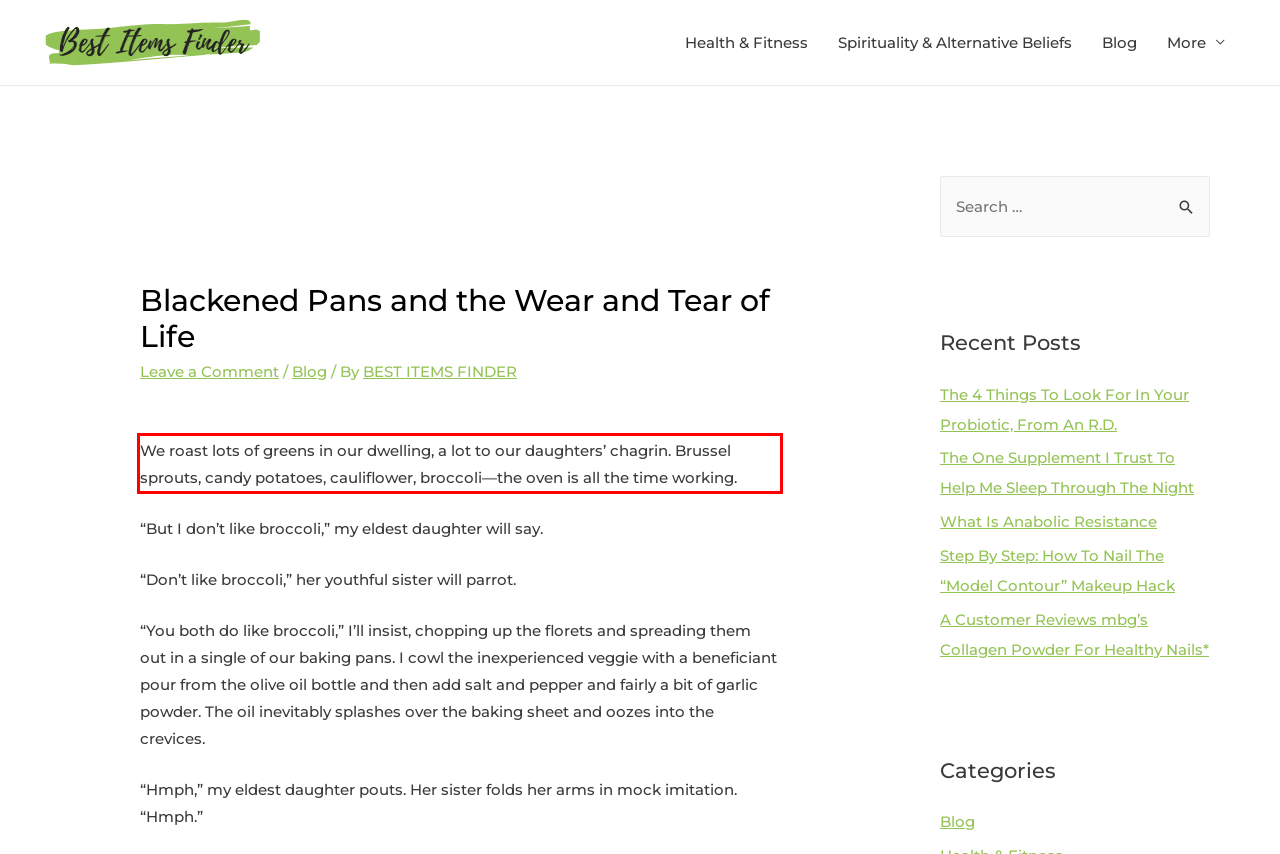Using the provided screenshot, read and generate the text content within the red-bordered area.

We roast lots of greens in our dwelling, a lot to our daughters’ chagrin. Brussel sprouts, candy potatoes, cauliflower, broccoli—the oven is all the time working.